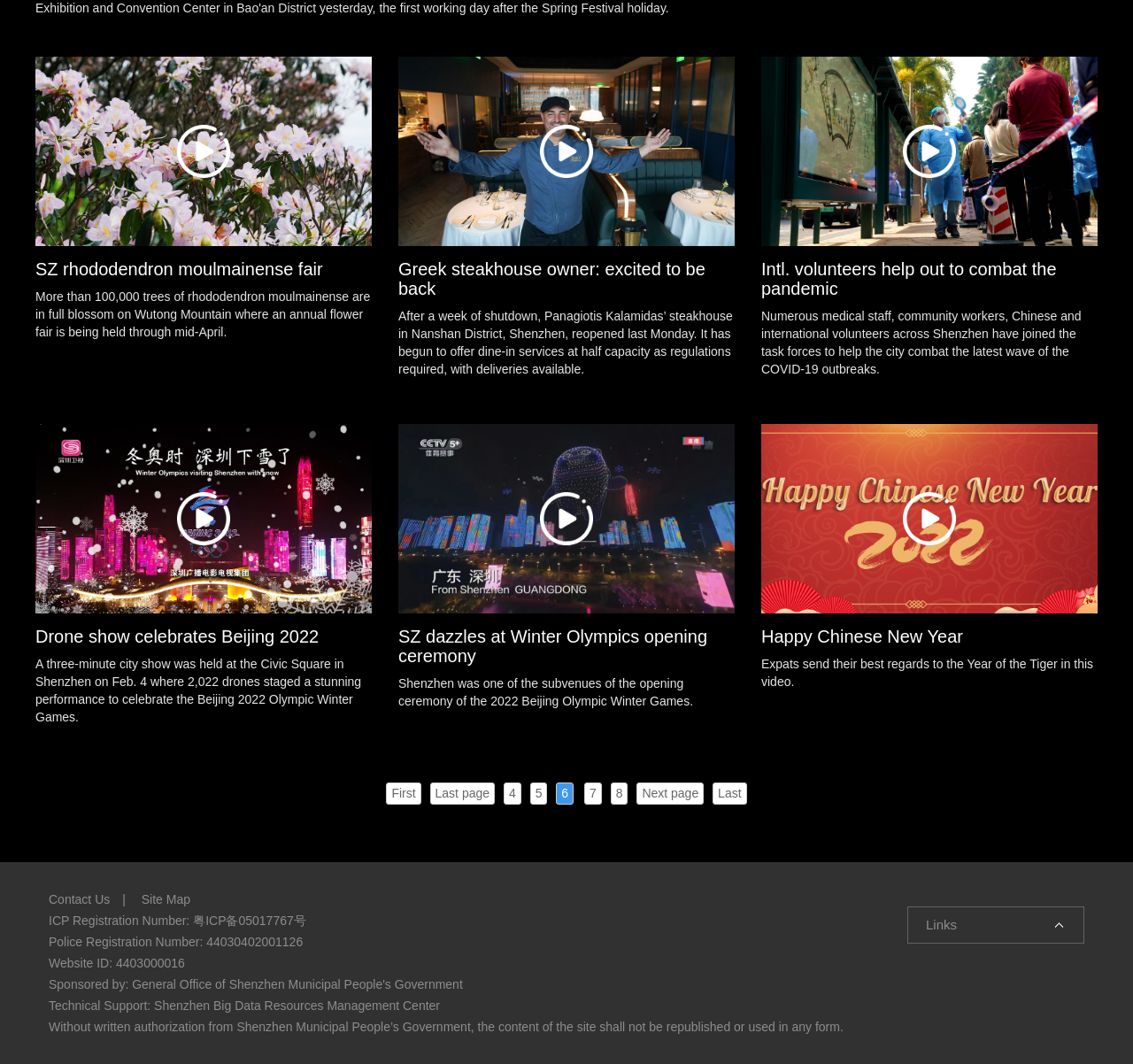Please determine the bounding box coordinates of the element's region to click for the following instruction: "Go to the next page".

[0.562, 0.736, 0.621, 0.756]